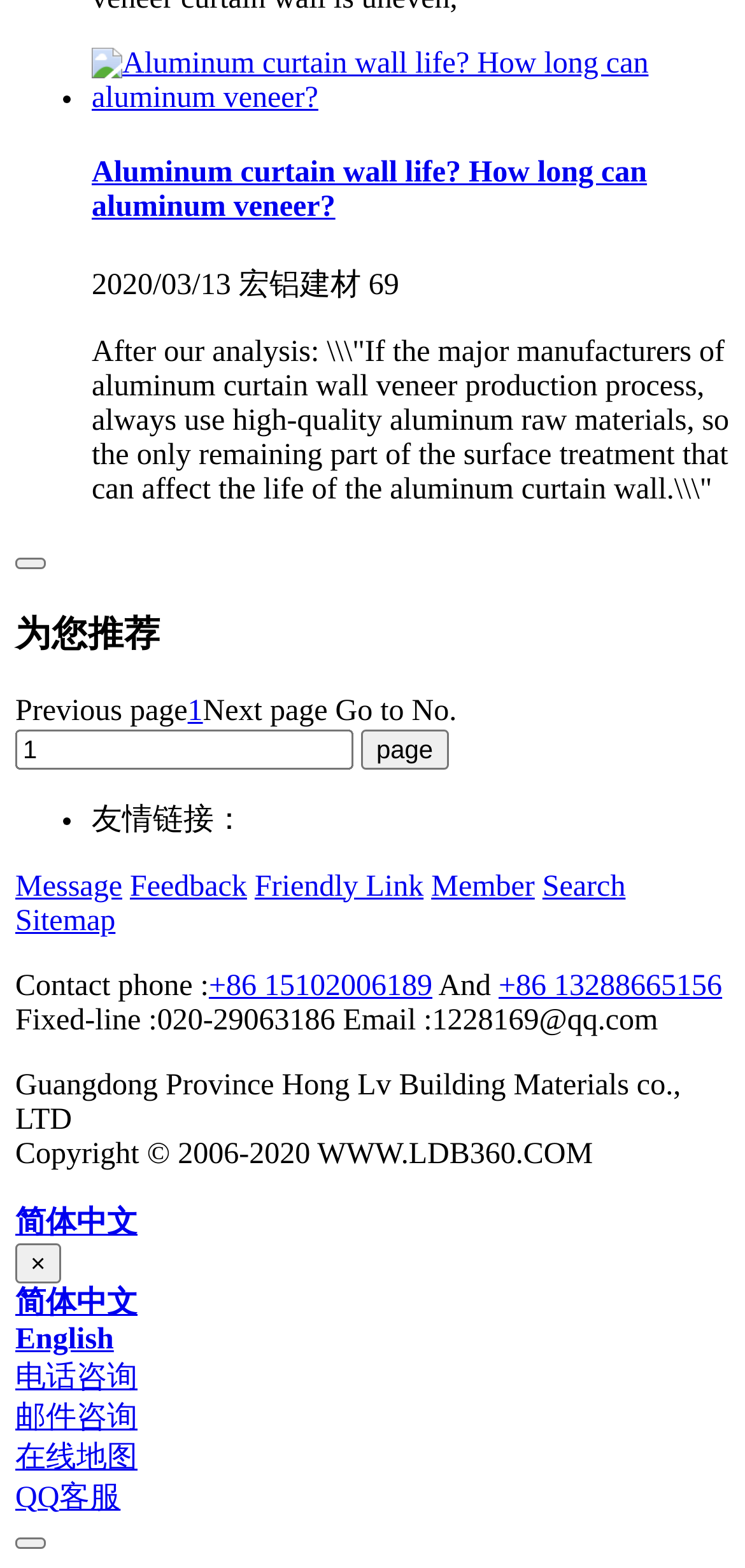Locate the bounding box coordinates of the element you need to click to accomplish the task described by this instruction: "Click the link to read about aluminum curtain wall life".

[0.123, 0.052, 0.979, 0.073]